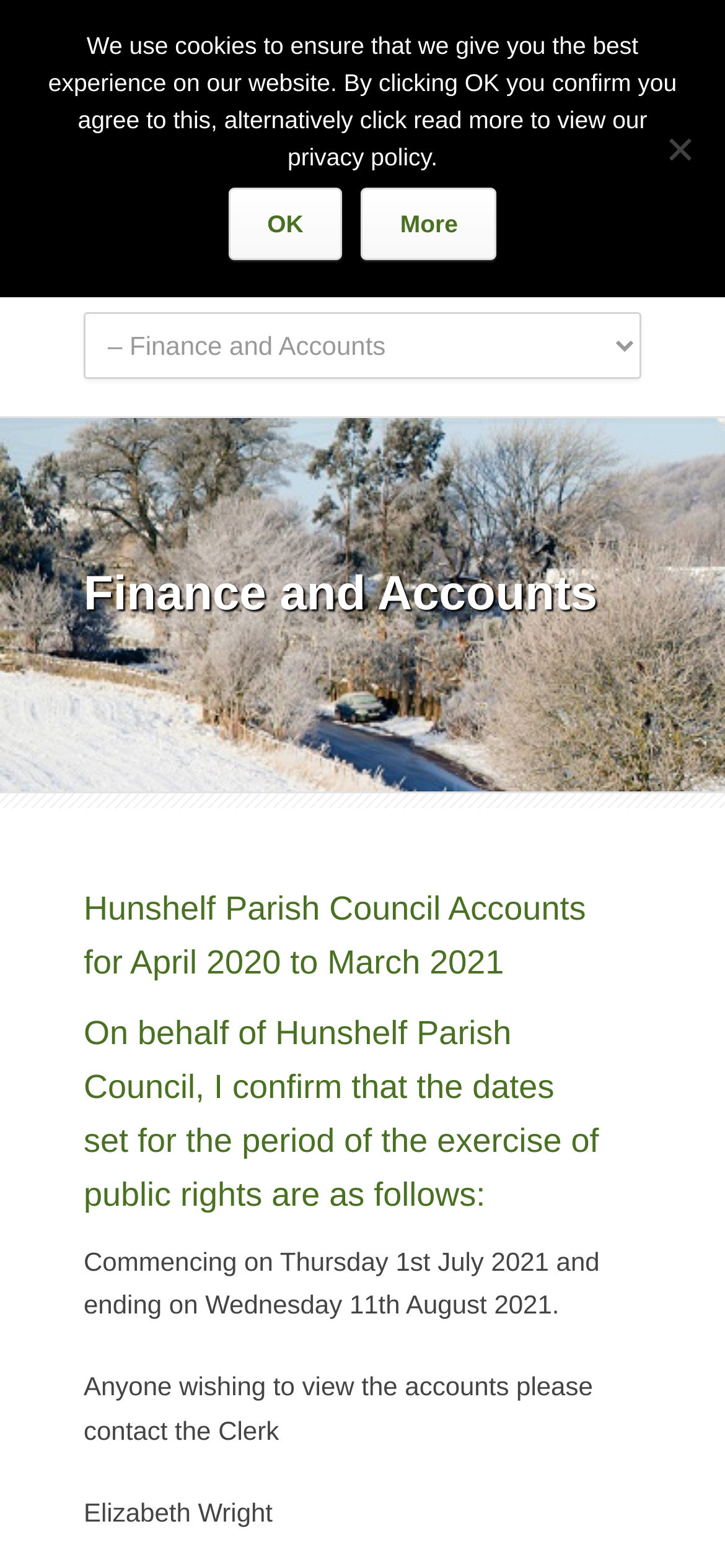Give a comprehensive overview of the webpage, including key elements.

The webpage is about Hunshelf Parish Council's finance and accounts. At the top left, there is a link to the Hunshelf Parish Council's main page, accompanied by an image with the same name. Next to it, there is a combobox. 

Below the combobox, there is a heading that reads "Finance and Accounts". Under this heading, there are several sections related to the parish council's accounts. The first section is a heading that mentions the accounts for April 2020 to March 2021. 

Following this, there is another heading that explains the period of public rights, which is further elaborated by two static text elements. The first text element mentions the dates for the exercise of public rights, and the second text element provides contact information for those who wish to view the accounts. 

Below these sections, there is a static text element with the name "Elizabeth Wright", likely the clerk of the parish council. 

At the very top of the page, there is a non-modal dialog box with a cookie notice. This dialog box spans the entire width of the page and contains a static text element that explains the use of cookies on the website. There are two links, "OK" and "More", which allow users to either agree to the cookie policy or read more about it. On the right side of the dialog box, there is a generic element labeled "No".